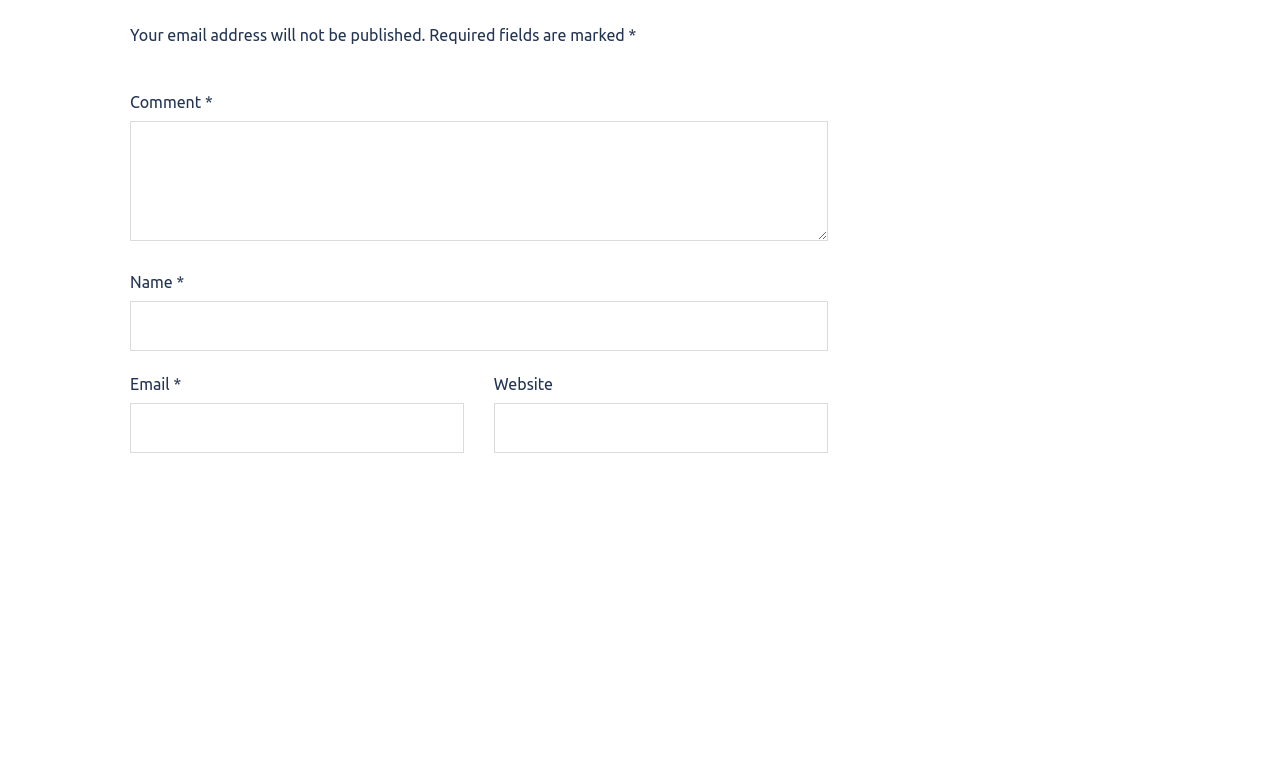Please provide a one-word or short phrase answer to the question:
What is the purpose of the 'Website' field?

Optional information